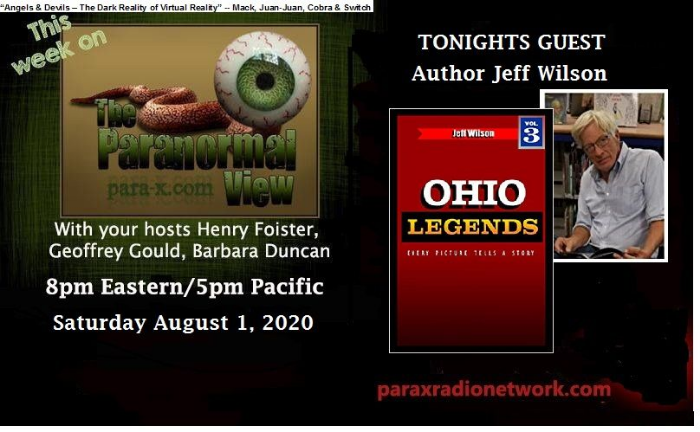What is the title of Jeff Wilson's book?
Based on the image, answer the question with a single word or brief phrase.

Ohio Legends